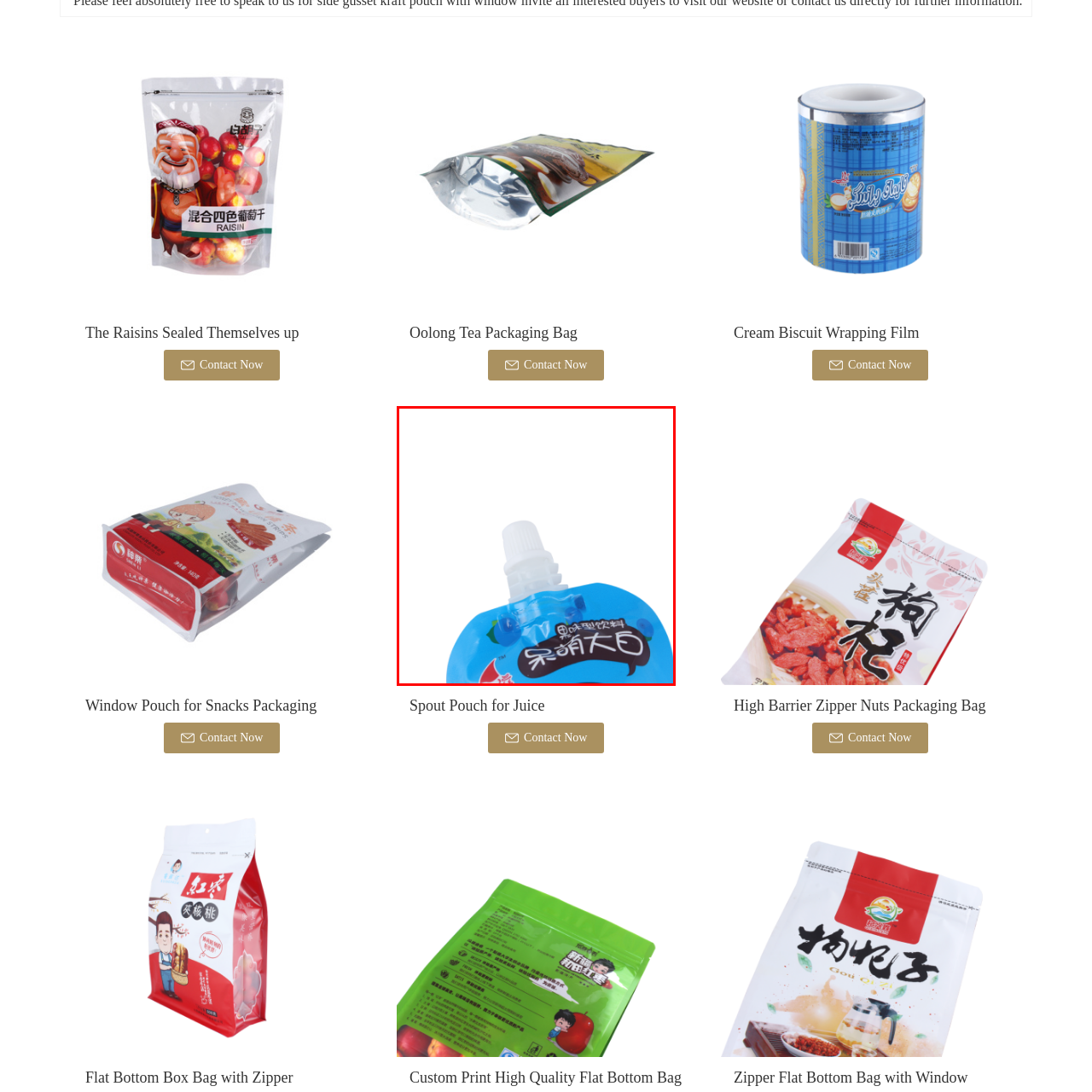What type of top does the pouch have?  
Carefully review the image highlighted by the red outline and respond with a comprehensive answer based on the image's content.

According to the caption, the pouch is capped with a white twist top, which allows for easy pouring. This implies that the top is a twist-off type and is white in color.